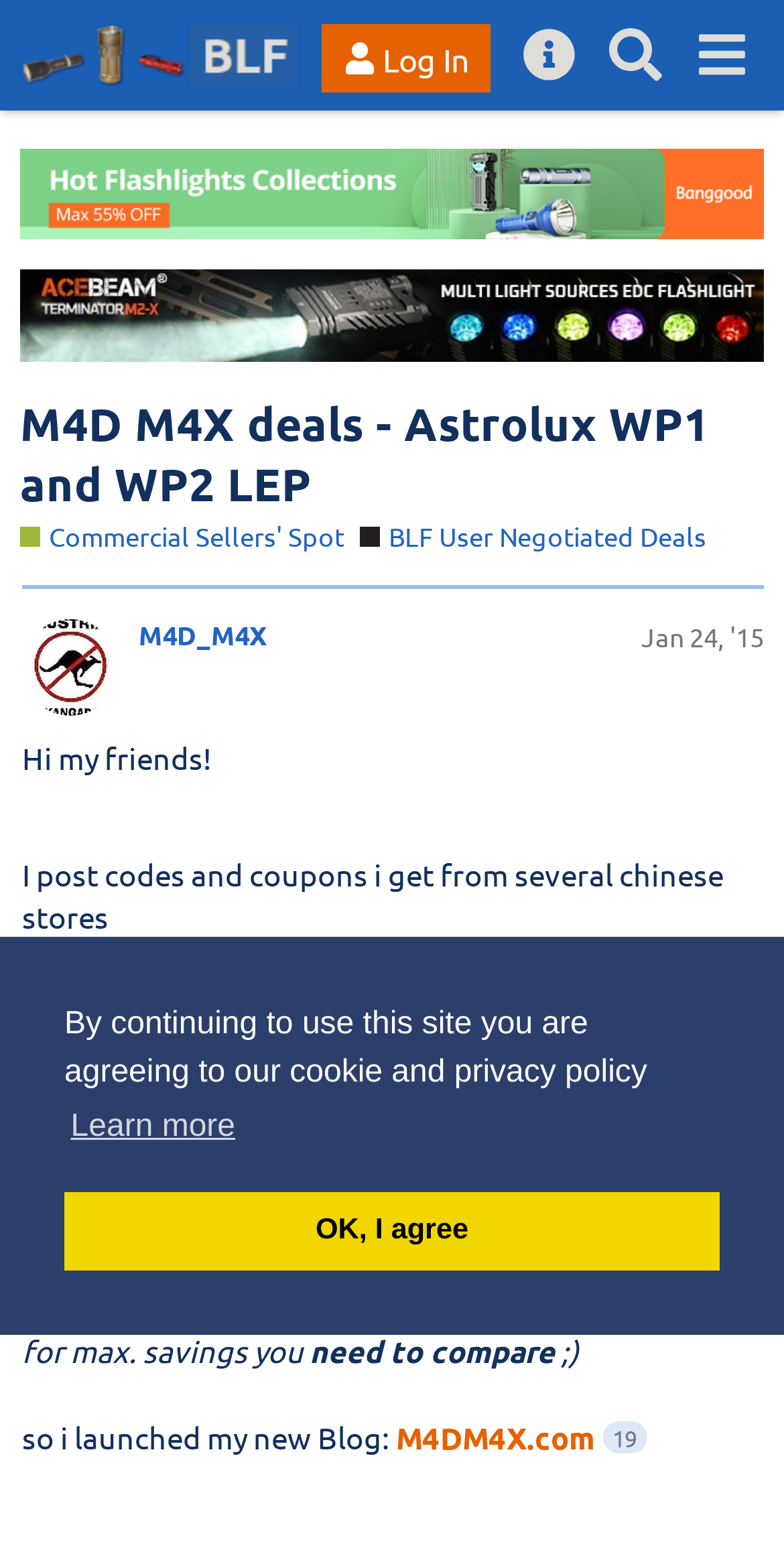Please determine the bounding box coordinates of the section I need to click to accomplish this instruction: "Visit the 'BudgetLightForum.com' website".

[0.026, 0.012, 0.393, 0.059]